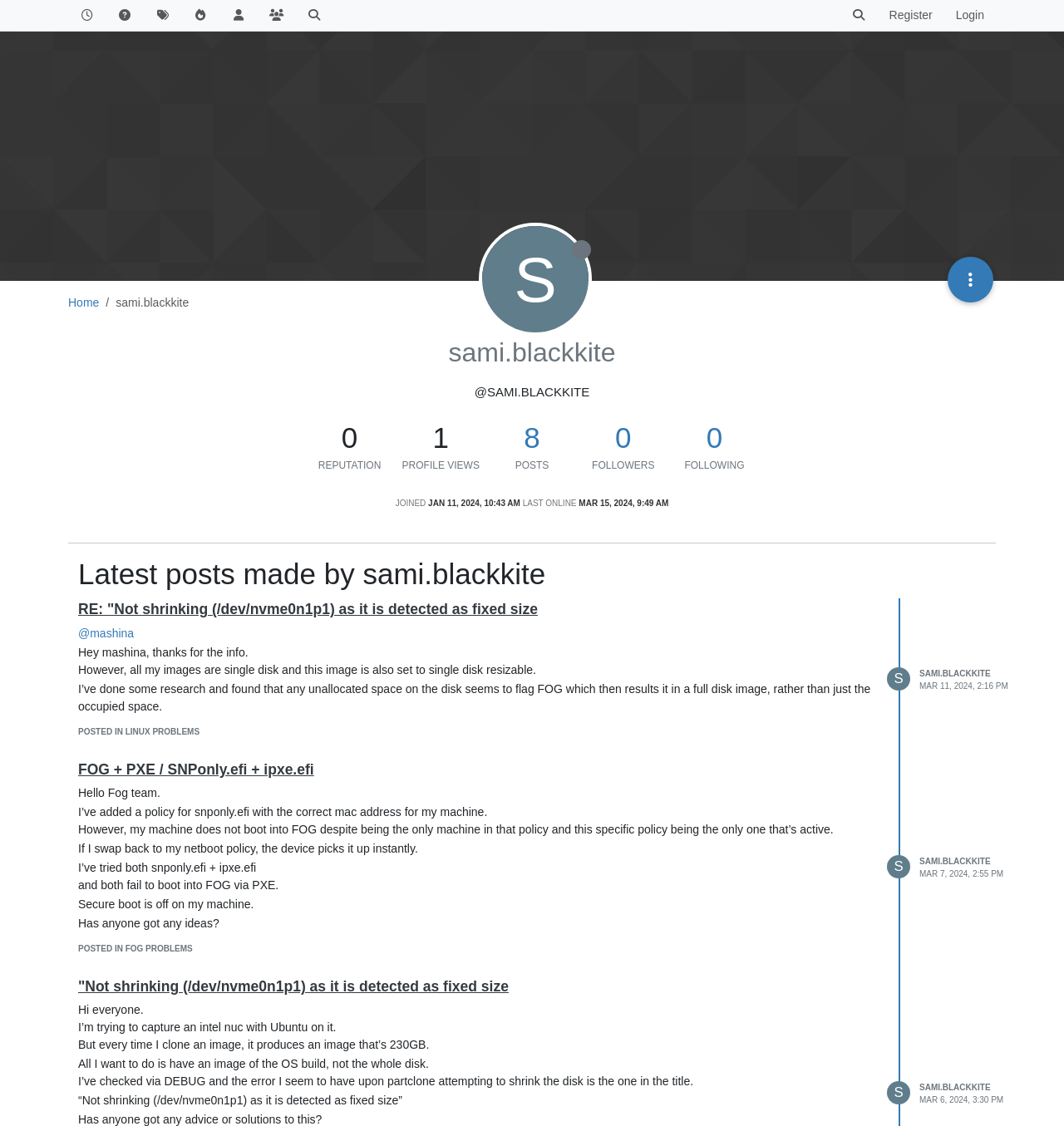What is the reputation of sami.blackkite?
Based on the image, answer the question in a detailed manner.

The reputation of sami.blackkite can be found in the generic element with the text '0' which is located below the 'REPUTATION' static text element.